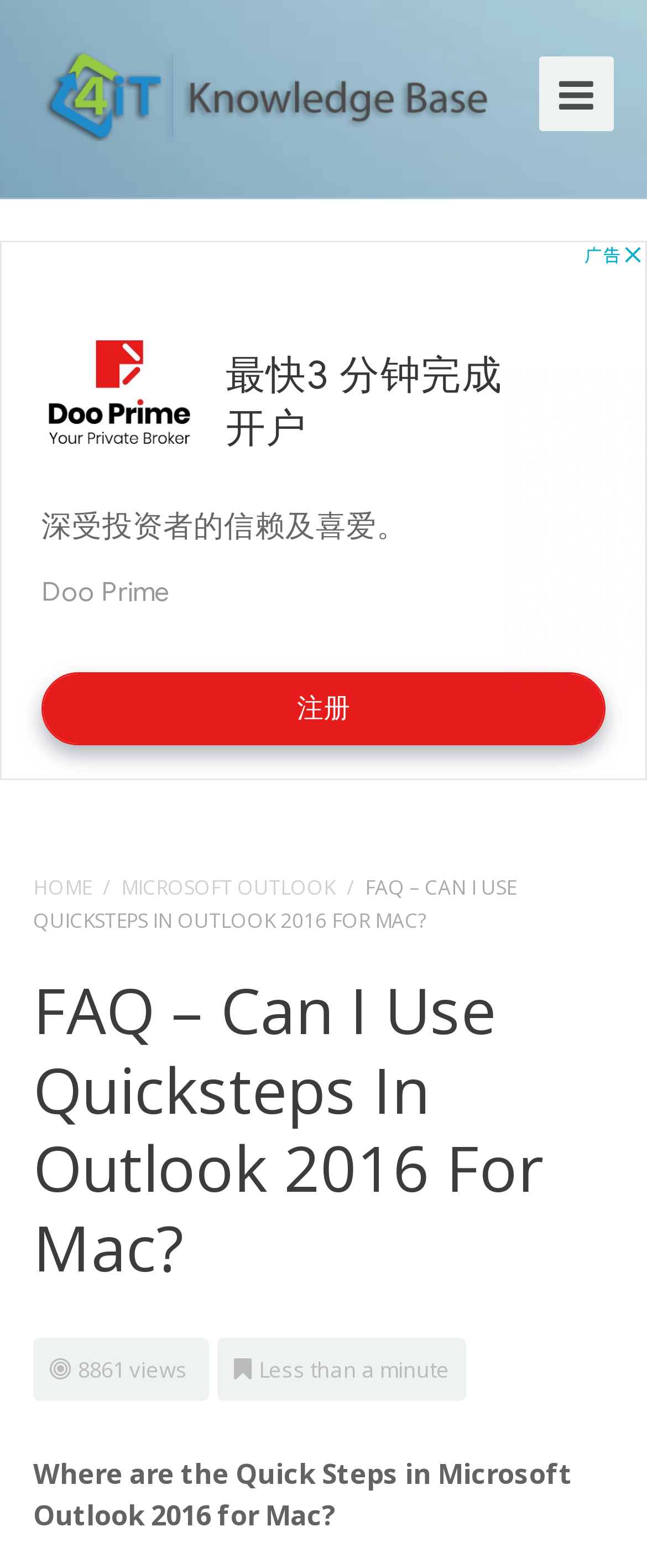How many views does the current article have?
Please respond to the question with a detailed and well-explained answer.

I found the view count at the bottom of the article header section, where it says '8861 views'. This indicates that the article has been viewed 8861 times.